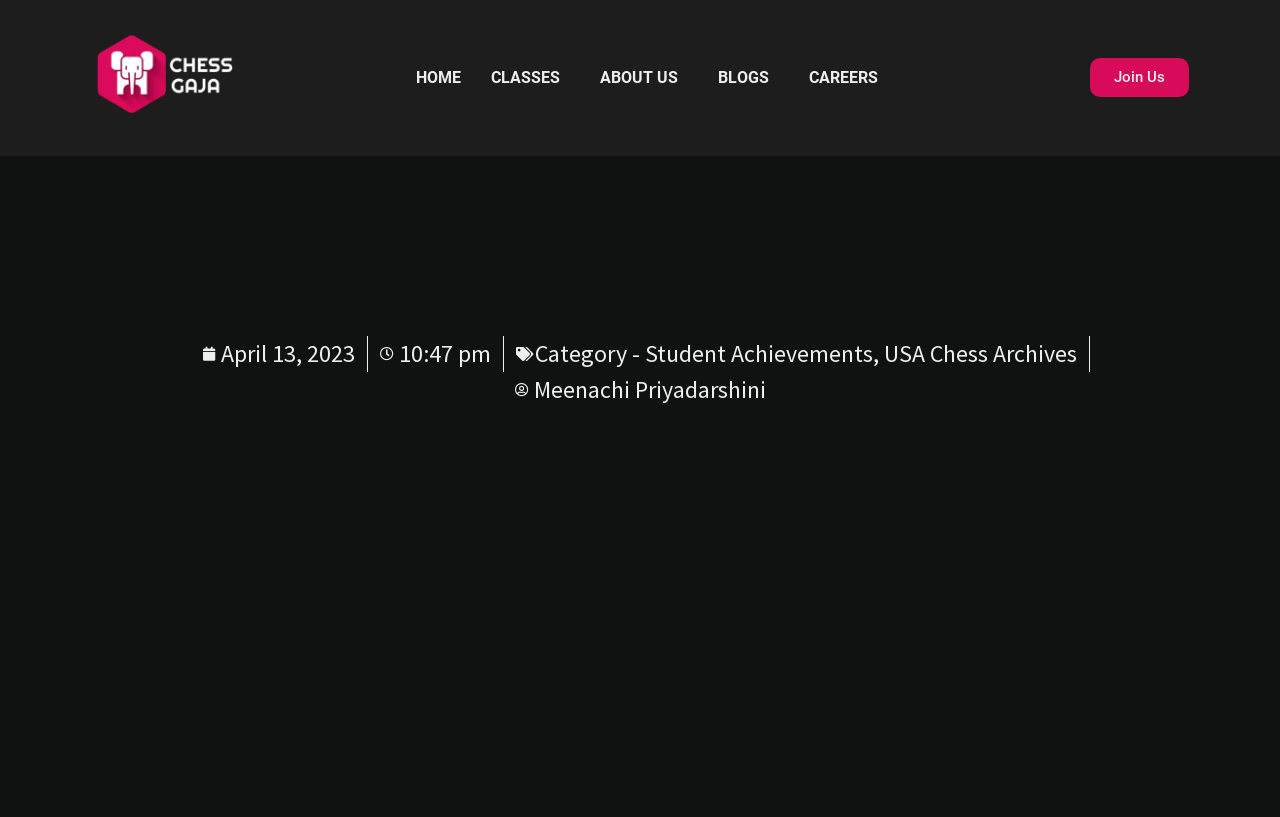Locate the bounding box of the UI element based on this description: "April 13, 2023". Provide four float numbers between 0 and 1 as [left, top, right, bottom].

[0.158, 0.411, 0.277, 0.455]